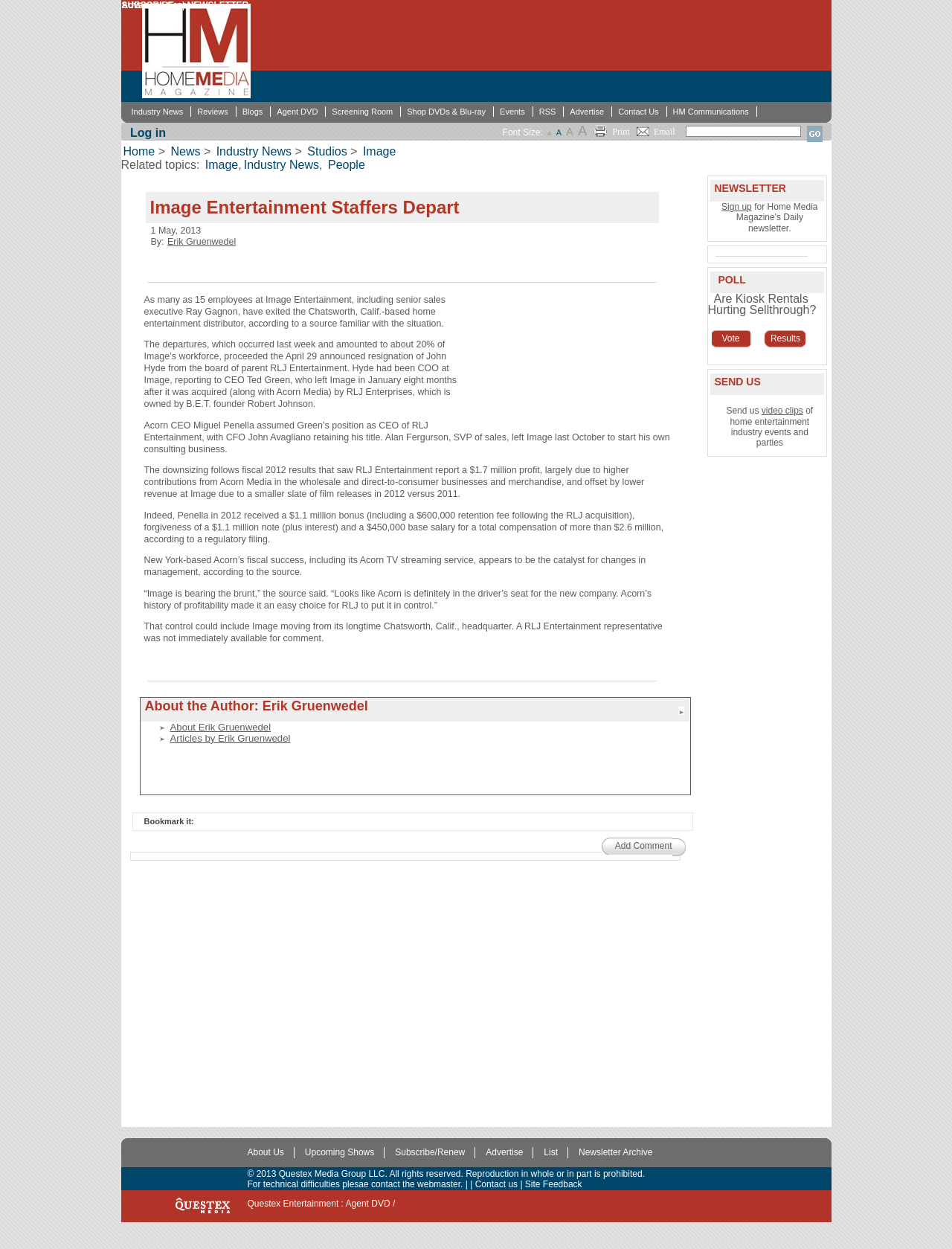Please specify the coordinates of the bounding box for the element that should be clicked to carry out this instruction: "View articles by Erik Gruenwedel". The coordinates must be four float numbers between 0 and 1, formatted as [left, top, right, bottom].

[0.179, 0.587, 0.305, 0.595]